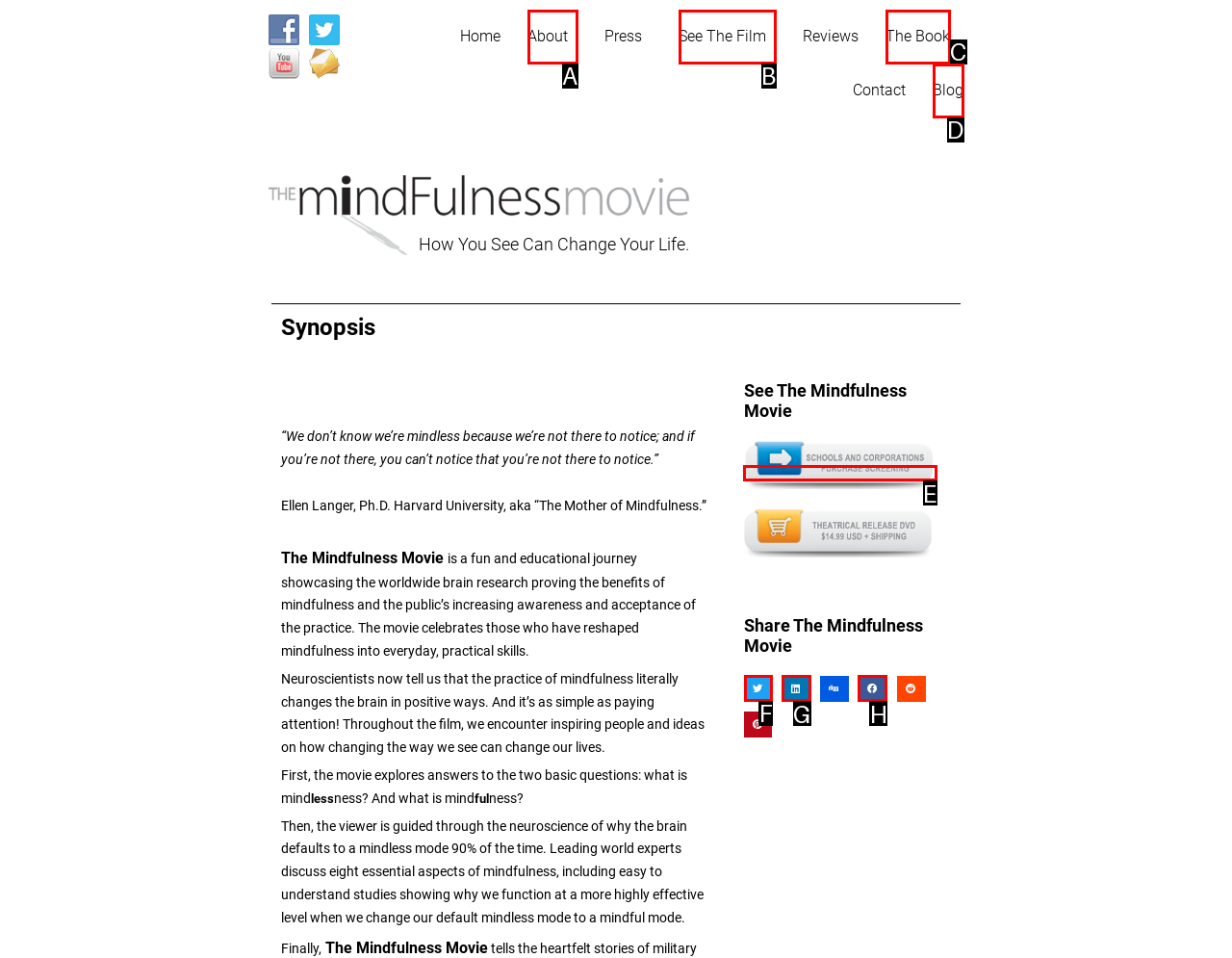Choose the HTML element you need to click to achieve the following task: Share The Mindfulness Movie on Twitter
Respond with the letter of the selected option from the given choices directly.

F